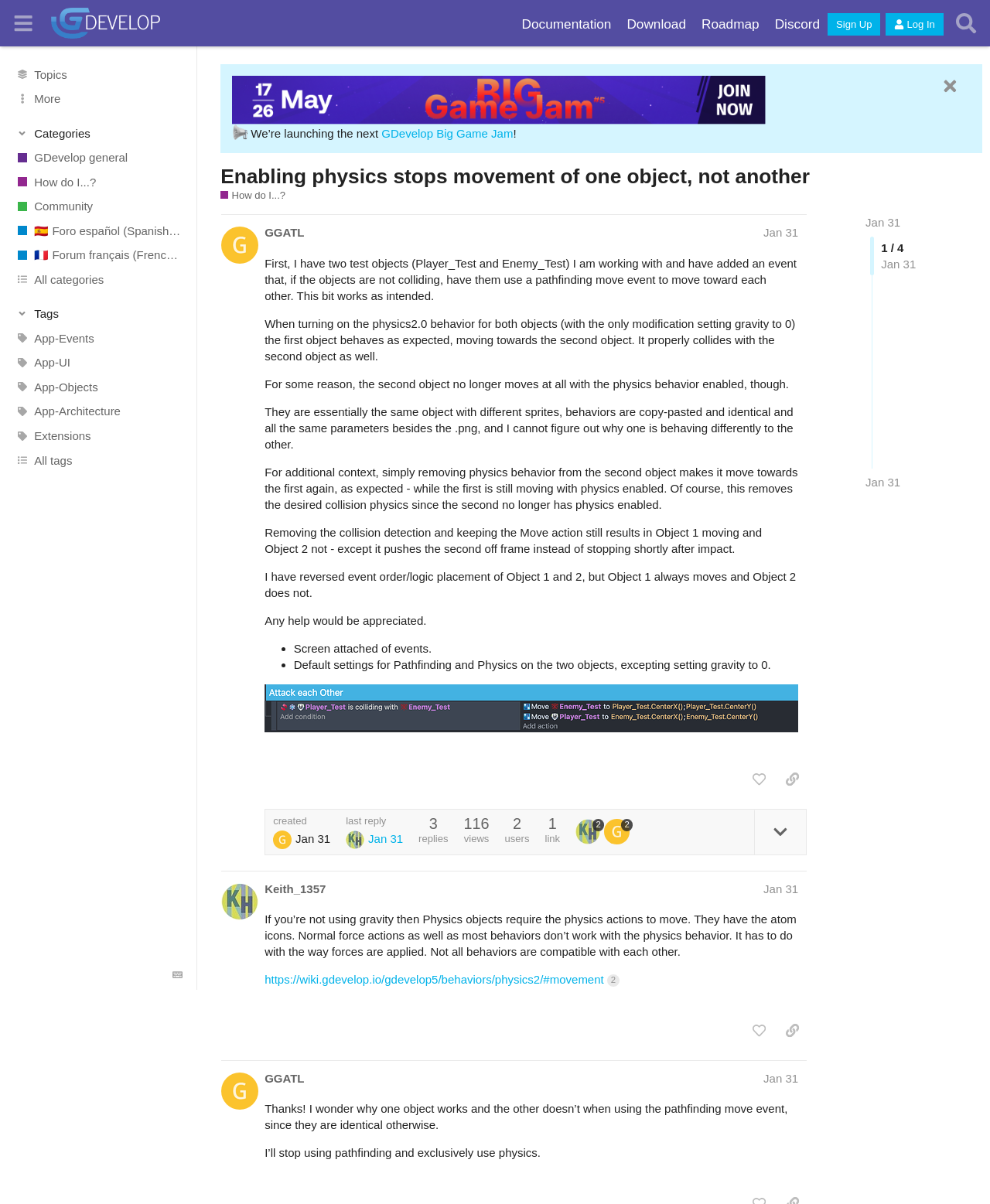Respond to the question below with a concise word or phrase:
What is the name of the forum?

GDevelop Forum